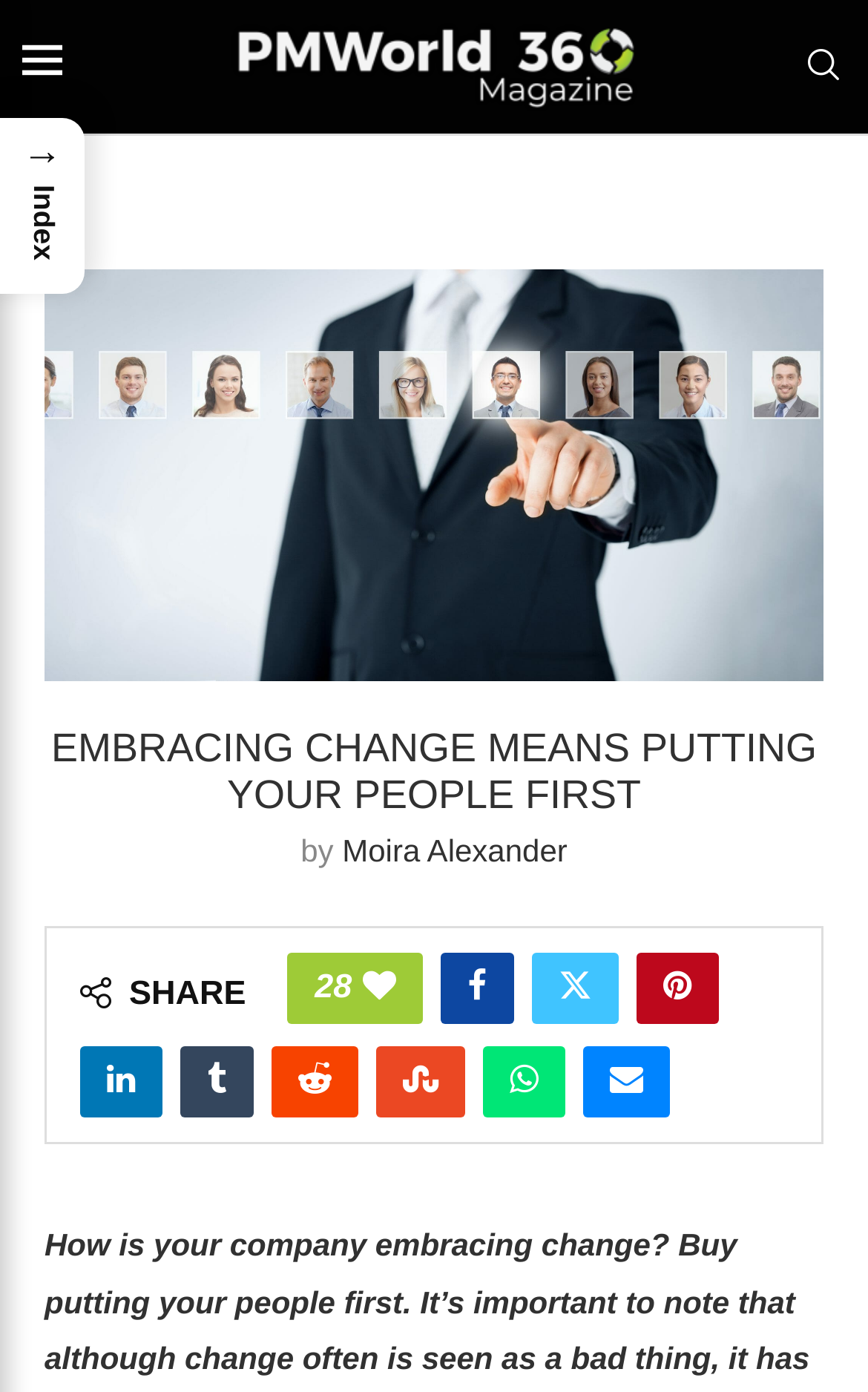Identify the bounding box coordinates for the element you need to click to achieve the following task: "Go to PMWorld 360 Magazine". The coordinates must be four float values ranging from 0 to 1, formatted as [left, top, right, bottom].

[0.265, 0.016, 0.735, 0.042]